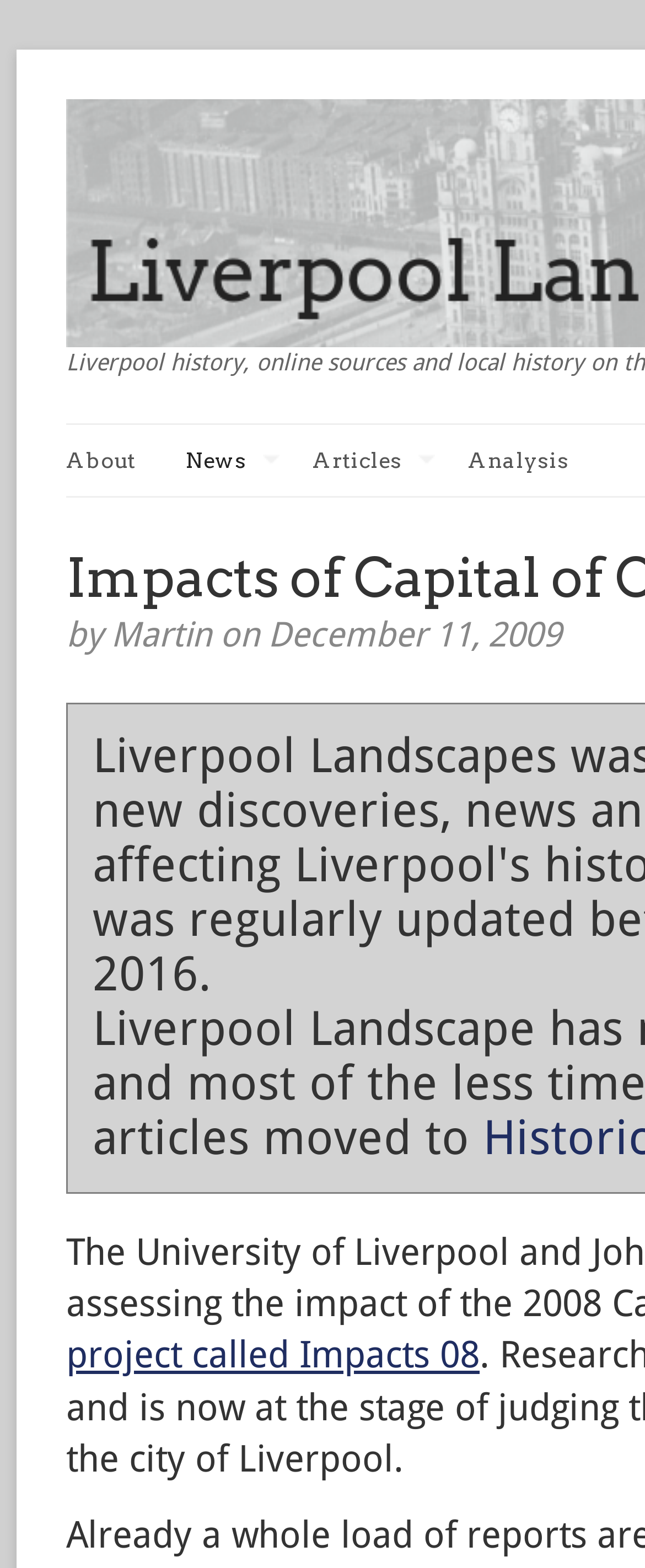Given the description: "project called Impacts 08", determine the bounding box coordinates of the UI element. The coordinates should be formatted as four float numbers between 0 and 1, [left, top, right, bottom].

[0.103, 0.85, 0.744, 0.878]